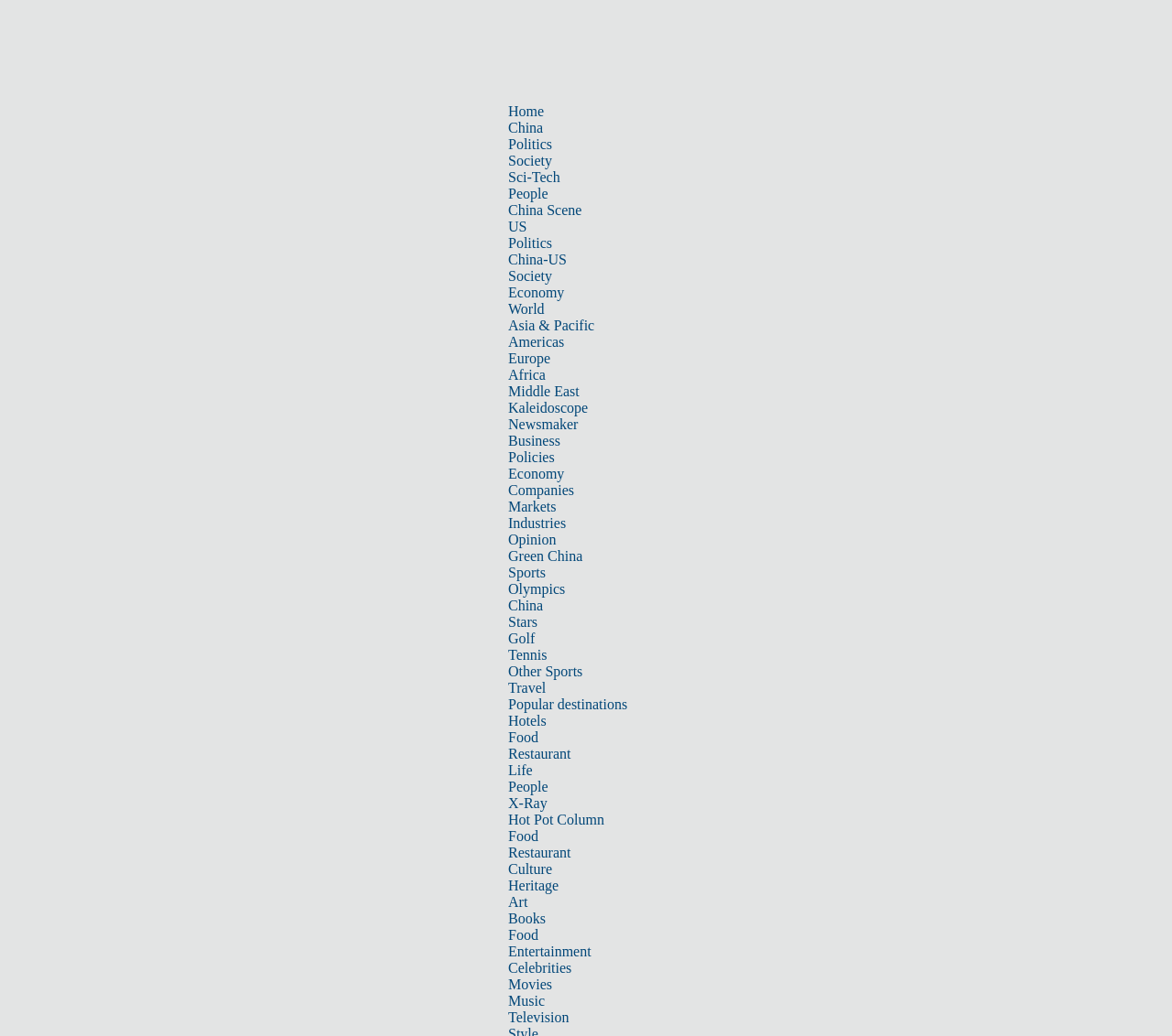Please mark the clickable region by giving the bounding box coordinates needed to complete this instruction: "Go to the 'China' section".

[0.434, 0.116, 0.463, 0.131]